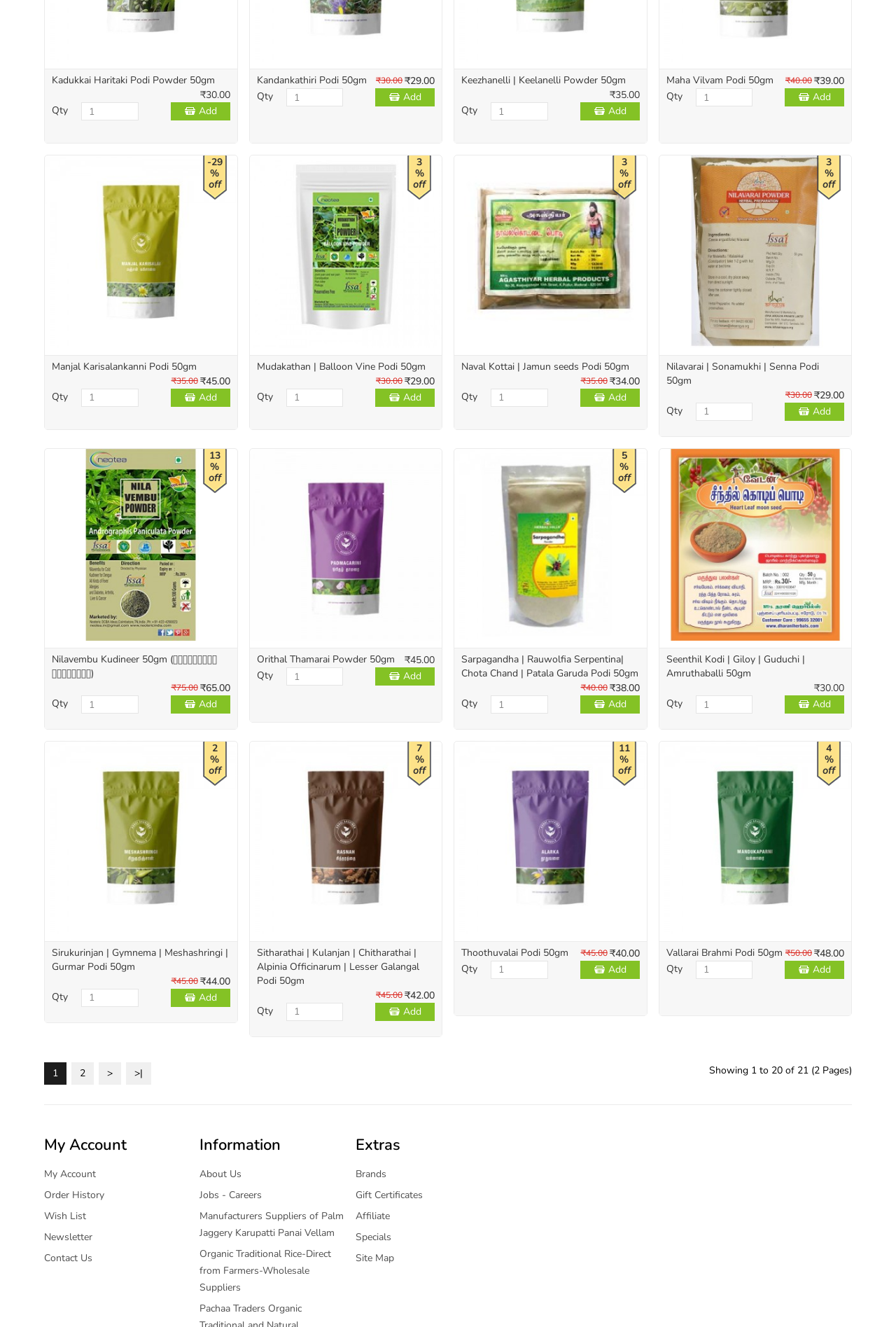Show the bounding box coordinates for the element that needs to be clicked to execute the following instruction: "Change quantity of Kandankathiri Podi 50gm". Provide the coordinates in the form of four float numbers between 0 and 1, i.e., [left, top, right, bottom].

[0.091, 0.077, 0.155, 0.091]